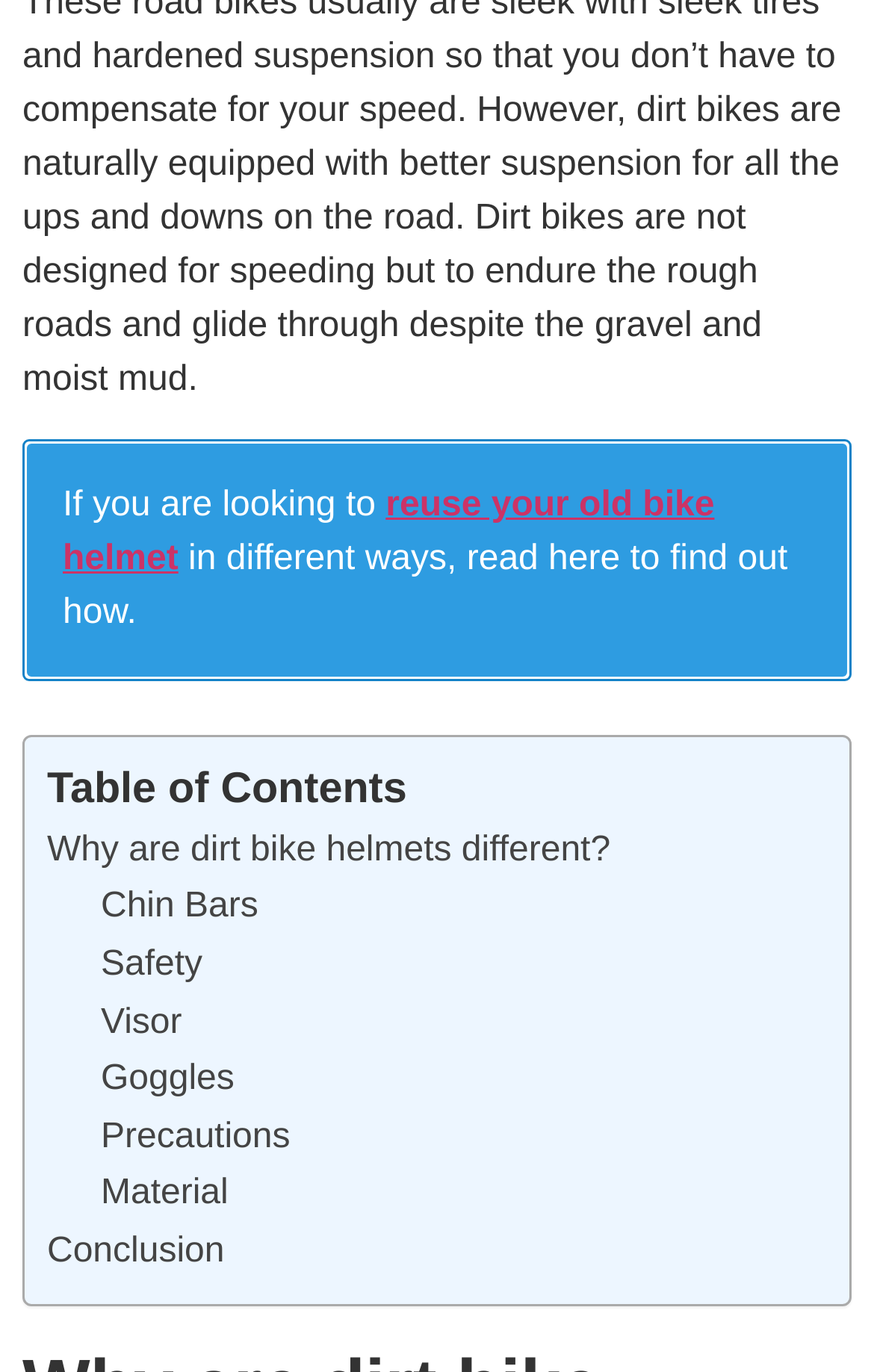What is the first sentence on the webpage?
Based on the content of the image, thoroughly explain and answer the question.

The first sentence on the webpage is 'If you are looking to reuse your old bike helmet', which suggests that the webpage is providing information on how to reuse old bike helmets.